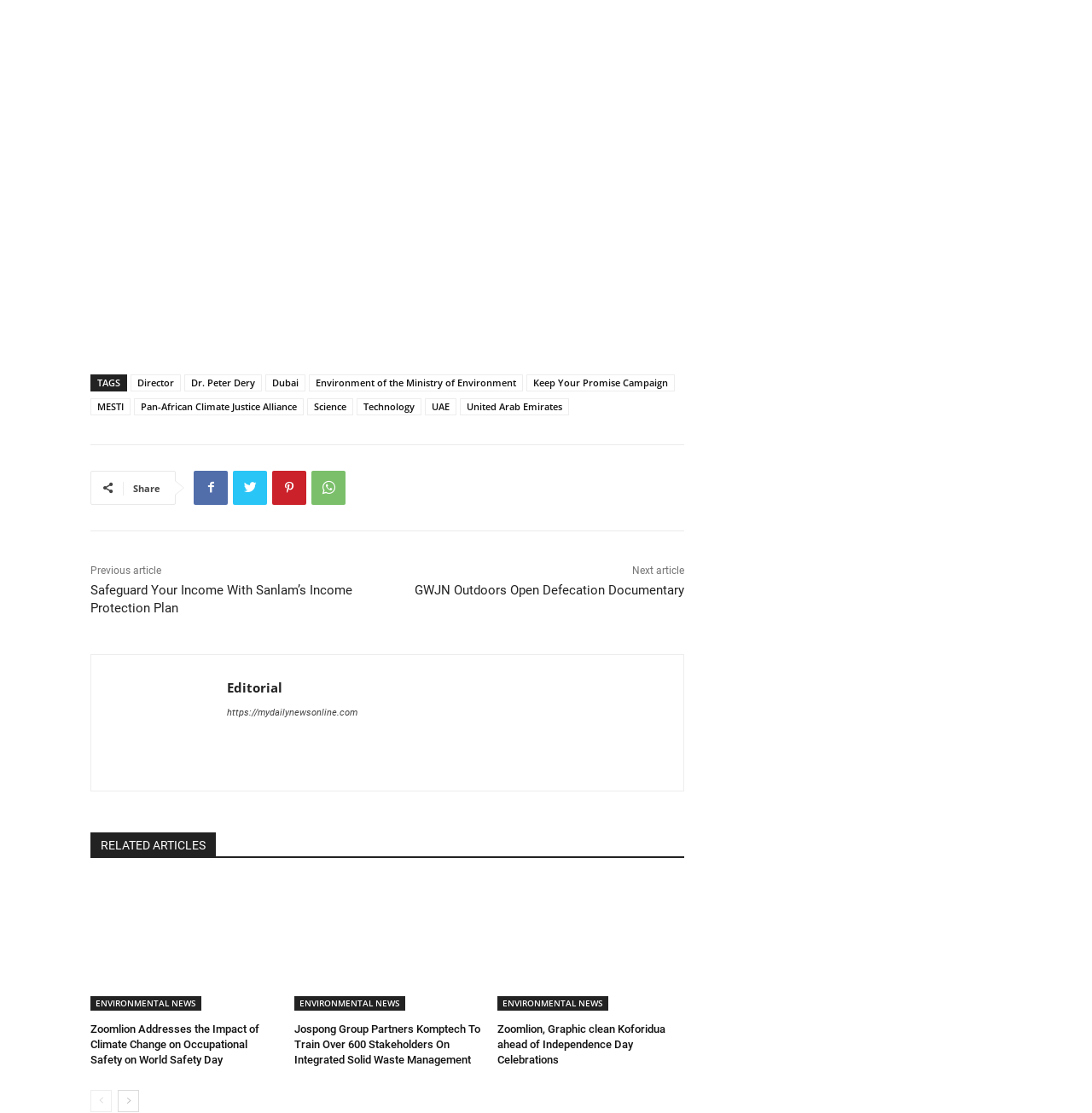Highlight the bounding box coordinates of the element that should be clicked to carry out the following instruction: "Go to the next page". The coordinates must be given as four float numbers ranging from 0 to 1, i.e., [left, top, right, bottom].

[0.108, 0.98, 0.127, 1.0]